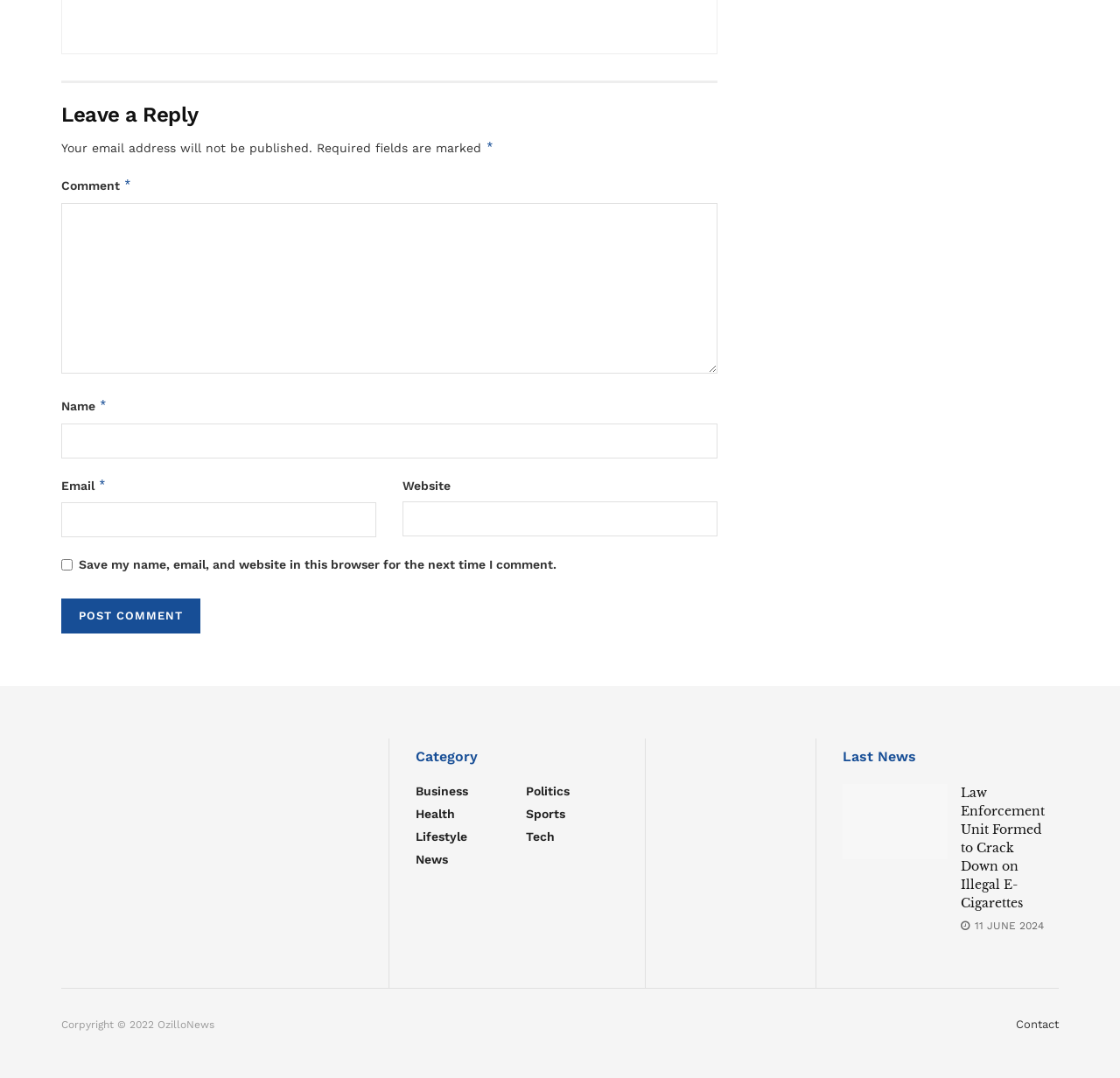What is the title of the first news article?
Based on the screenshot, provide your answer in one word or phrase.

How Women’s Soccer Is Embracing Mental Health